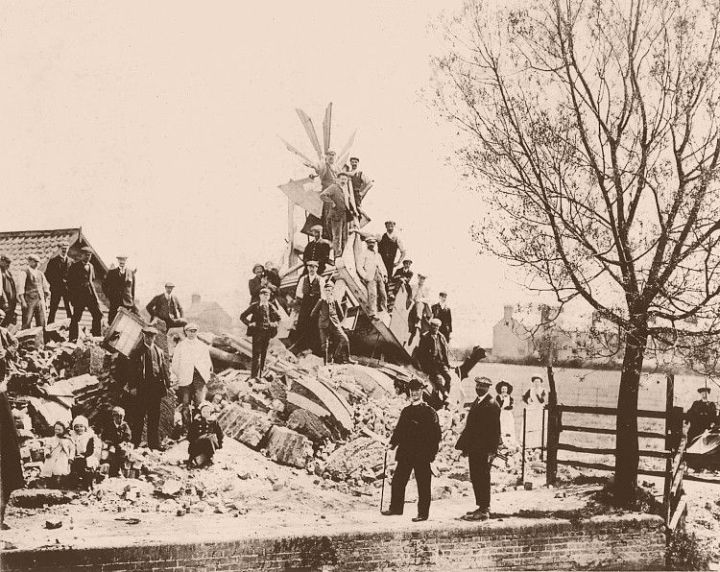Refer to the image and provide a thorough answer to this question:
What is replacing the windmill in terms of industry?

According to the caption, the demolition of the windmill represents a shift towards modernization, with steam-powered mills taking precedence, implying that steam-powered mills are replacing the windmill in terms of industry.